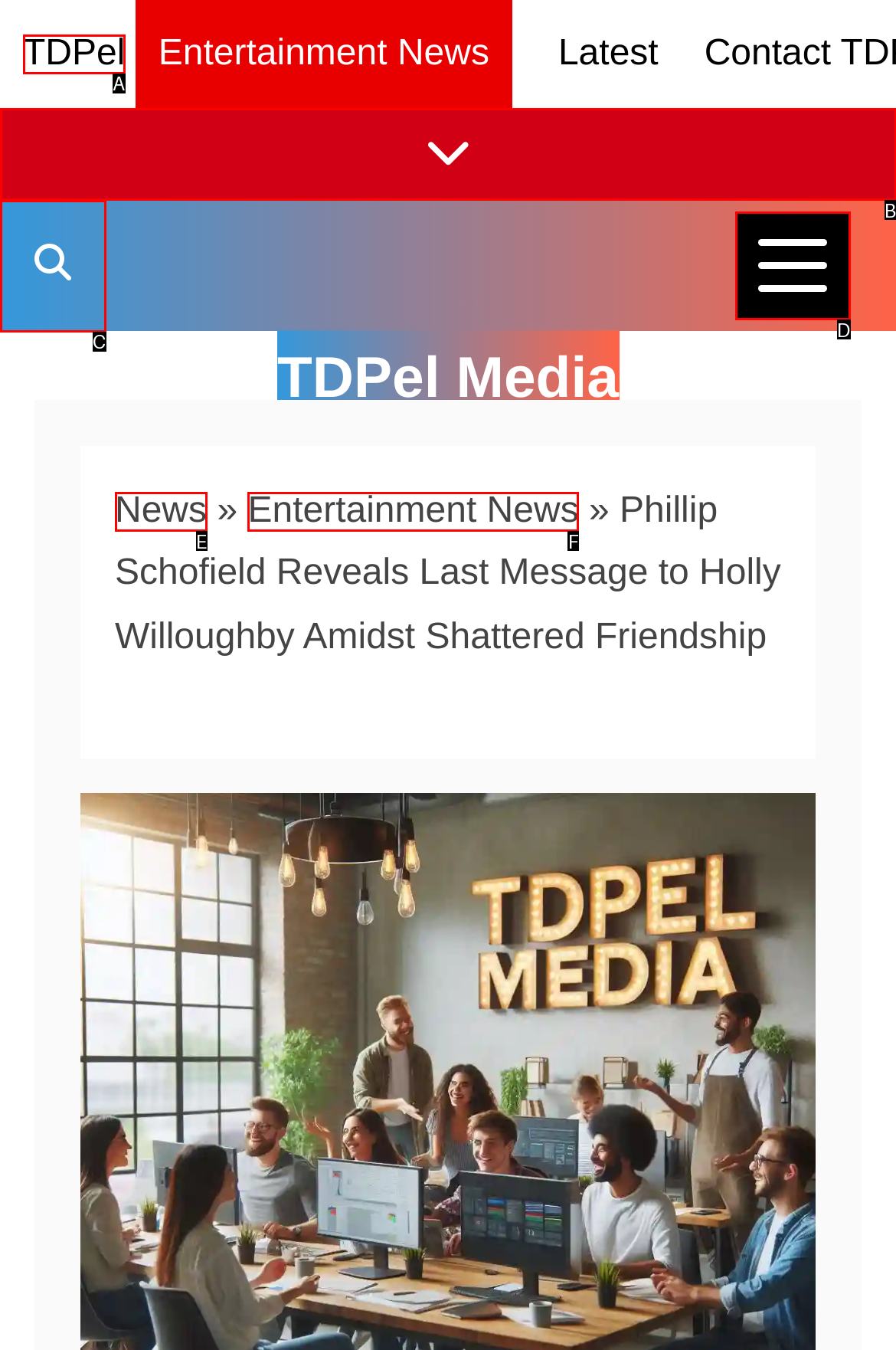Using the description: Entertainment News
Identify the letter of the corresponding UI element from the choices available.

F